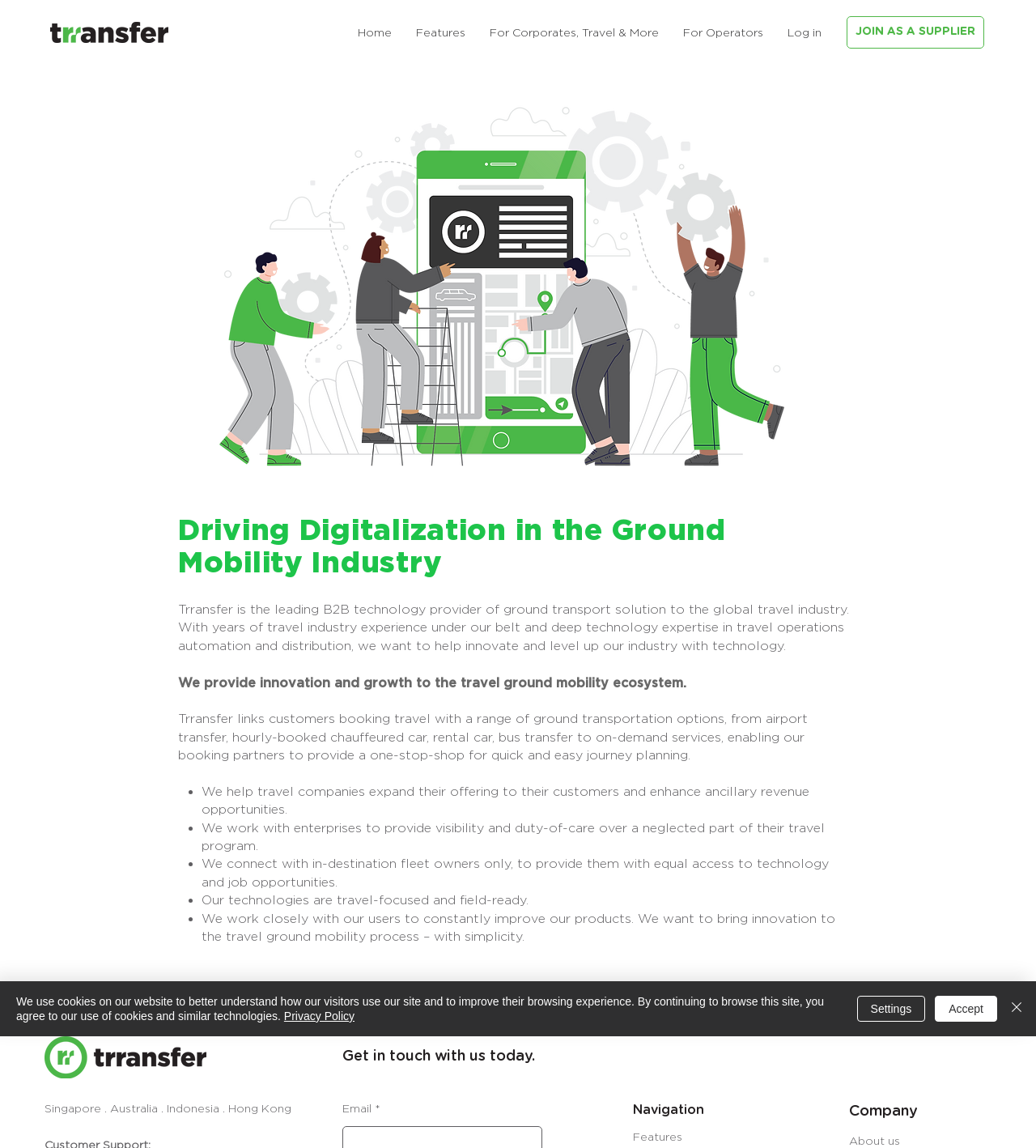Can you provide the bounding box coordinates for the element that should be clicked to implement the instruction: "Click on the 'SPORT' link"?

None